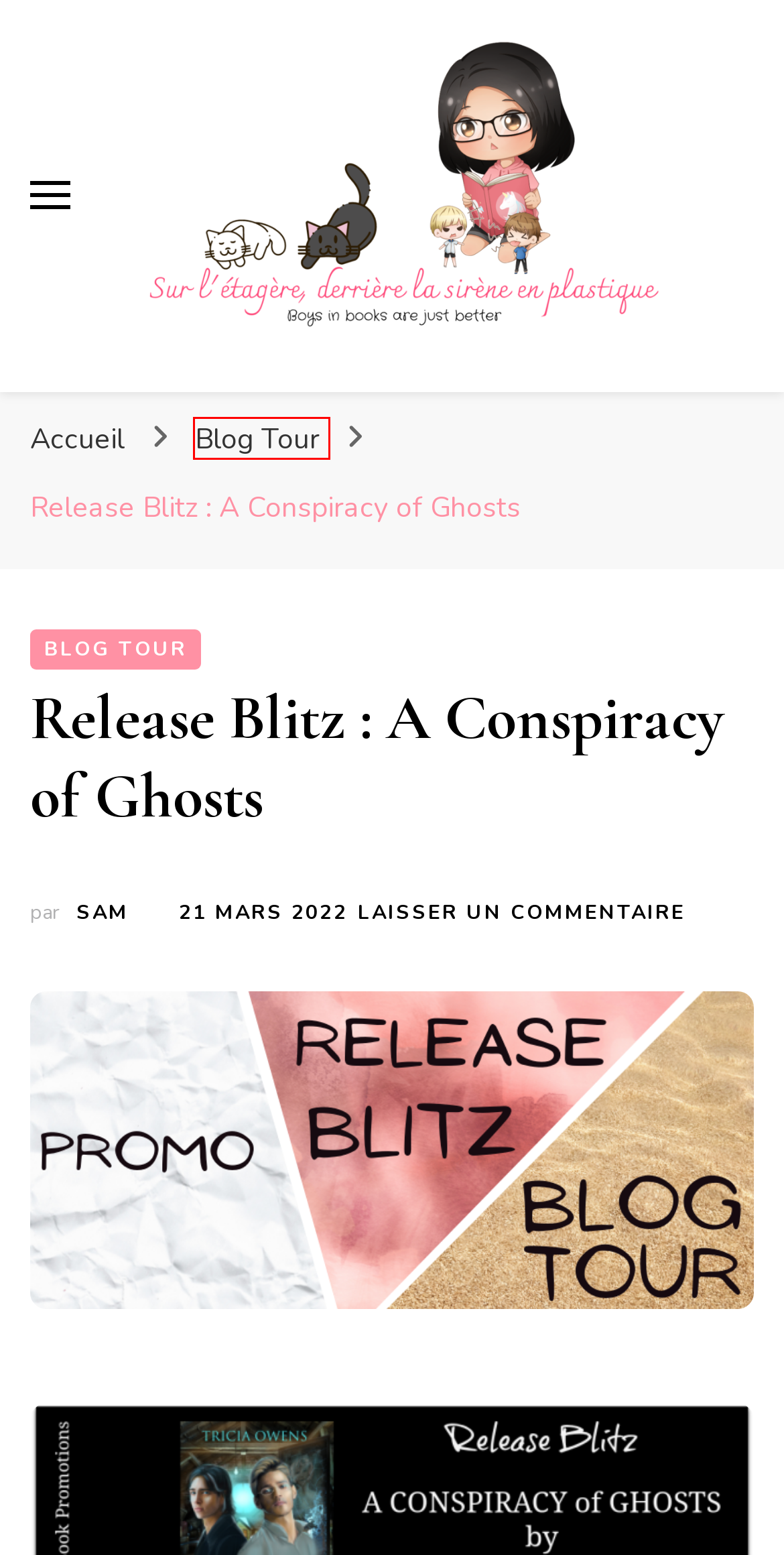Provided is a screenshot of a webpage with a red bounding box around an element. Select the most accurate webpage description for the page that appears after clicking the highlighted element. Here are the candidates:
A. A Conspiracy of Ghosts Archives - Sur l'étagère, derrière la sirène en plastique
B. Sur l'étagère, derrière la sirène en plastique - Boys in books are just better
C. Tricia OWens Archives - Sur l'étagère, derrière la sirène en plastique
D. Blog Tour Archives - Sur l'étagère, derrière la sirène en plastique
E. Witchbane Bookblast
F. Gay Romance Reviews (ex- LesCourt) Archives - Sur l'étagère, derrière la sirène en plastique
G. Release Blitz - Desire
H. Sam, Auteur à Sur l'étagère, derrière la sirène en plastique

D